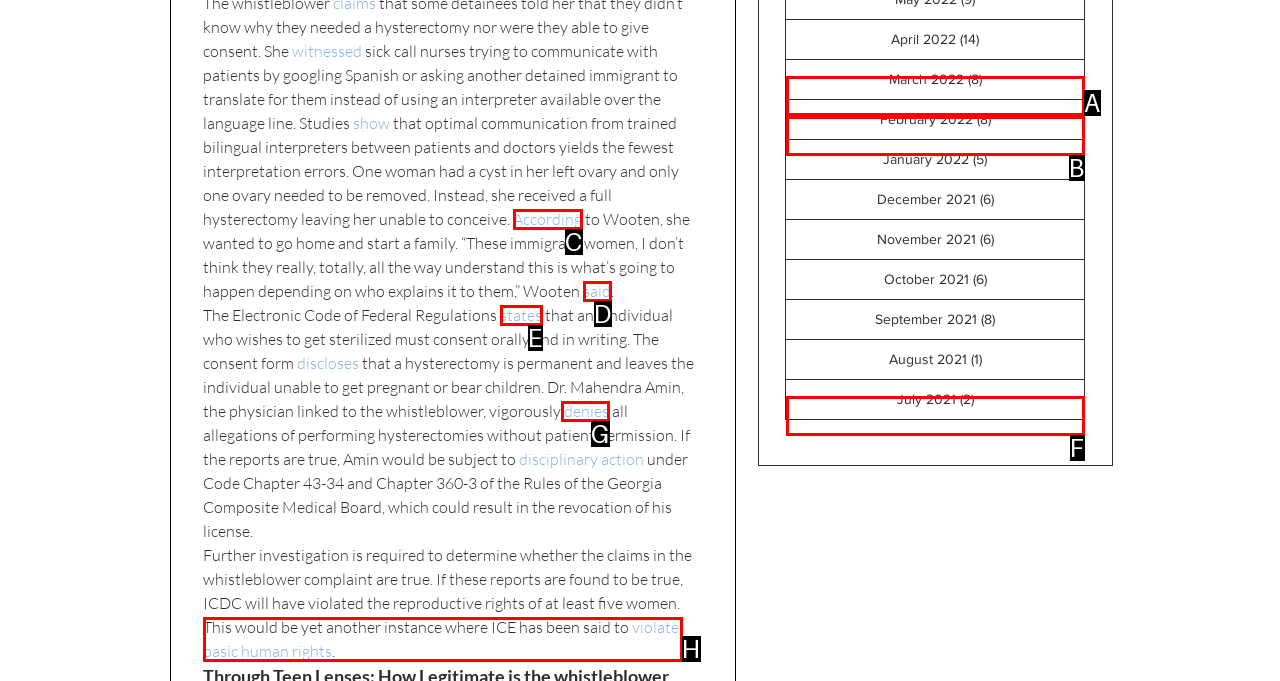Tell me which one HTML element best matches the description: According
Answer with the option's letter from the given choices directly.

C